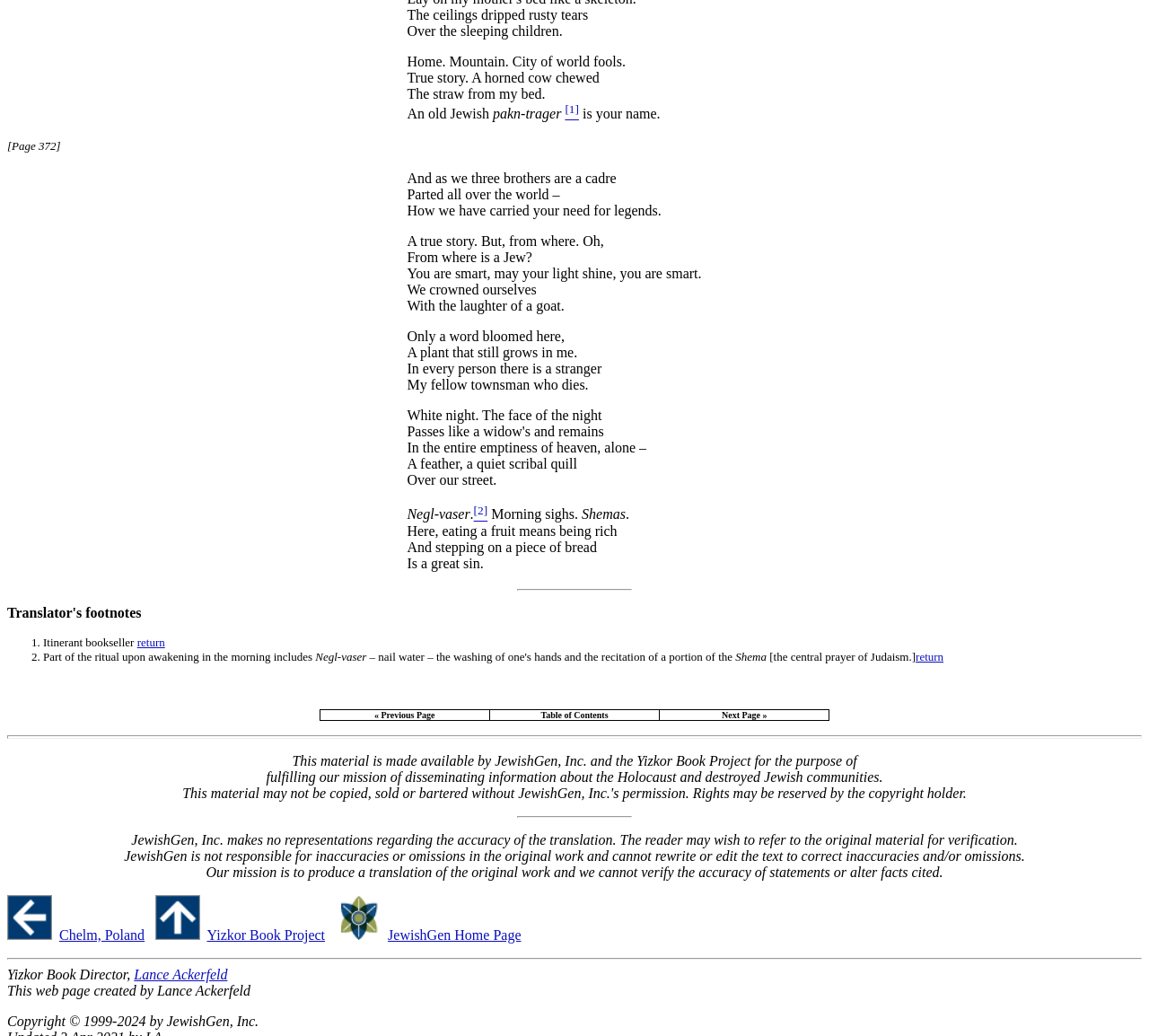Determine the bounding box coordinates of the clickable area required to perform the following instruction: "Click the 'Eastington CLT' link". The coordinates should be represented as four float numbers between 0 and 1: [left, top, right, bottom].

None